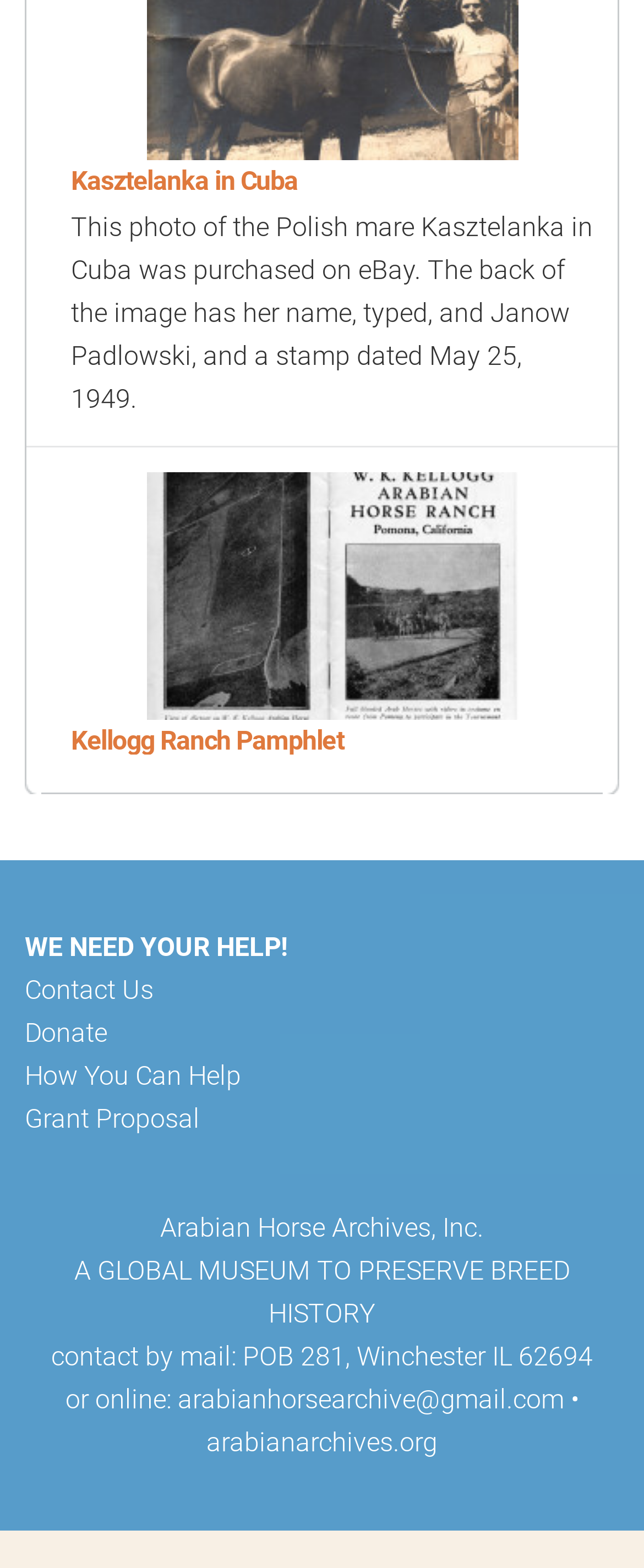What is the email address to contact the Arabian Horse Archives?
Based on the image, answer the question in a detailed manner.

The email address can be found in the link element with the text 'arabianhorsearchive@gmail.com', which is part of the contact information section of the webpage.